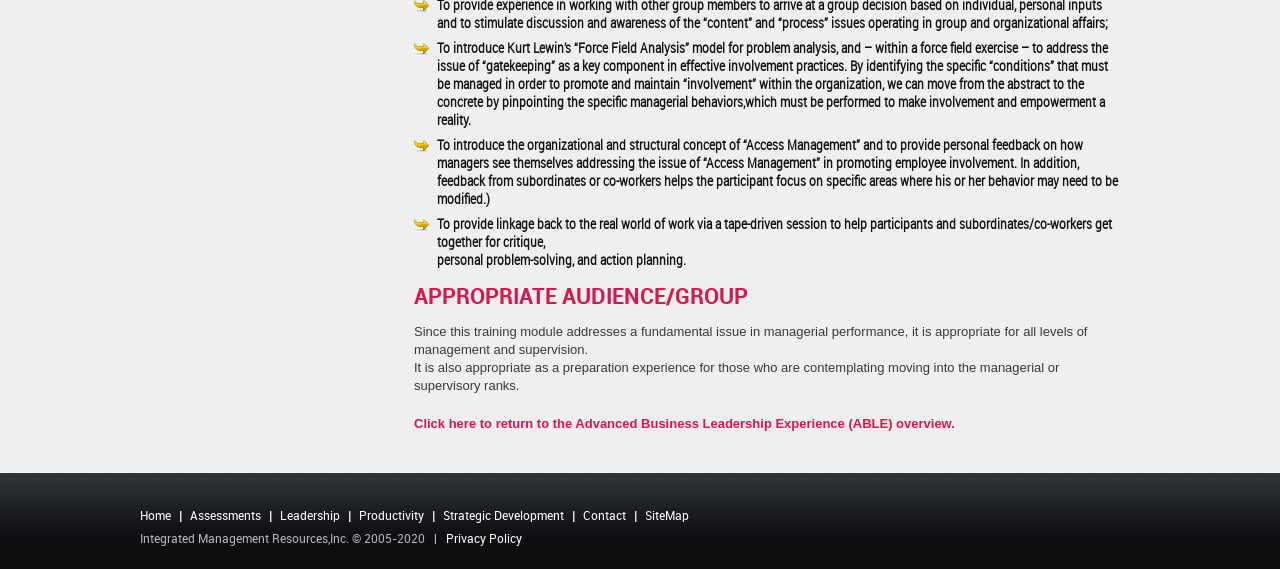What is the purpose of the feedback from subordinates or co-workers?
With the help of the image, please provide a detailed response to the question.

The purpose of the feedback from subordinates or co-workers is to help the participant focus on specific areas where his or her behavior may need to be modified, as mentioned in the second paragraph of the webpage.